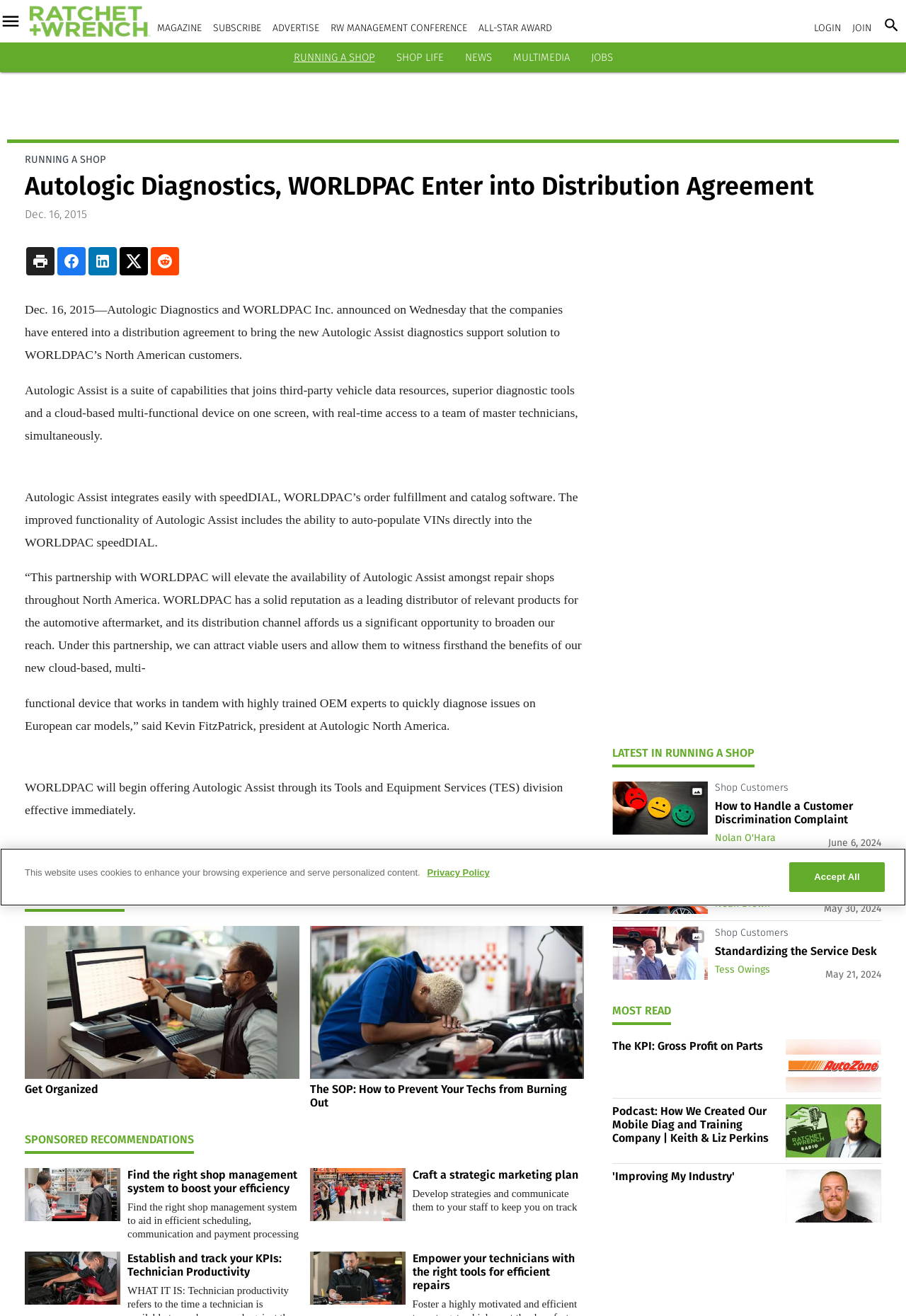Please look at the image and answer the question with a detailed explanation: What is the name of the magazine?

The question asks for the name of the magazine, which can be found in the top-left corner of the webpage, where the logo 'Ratchet+Wrench' is displayed.